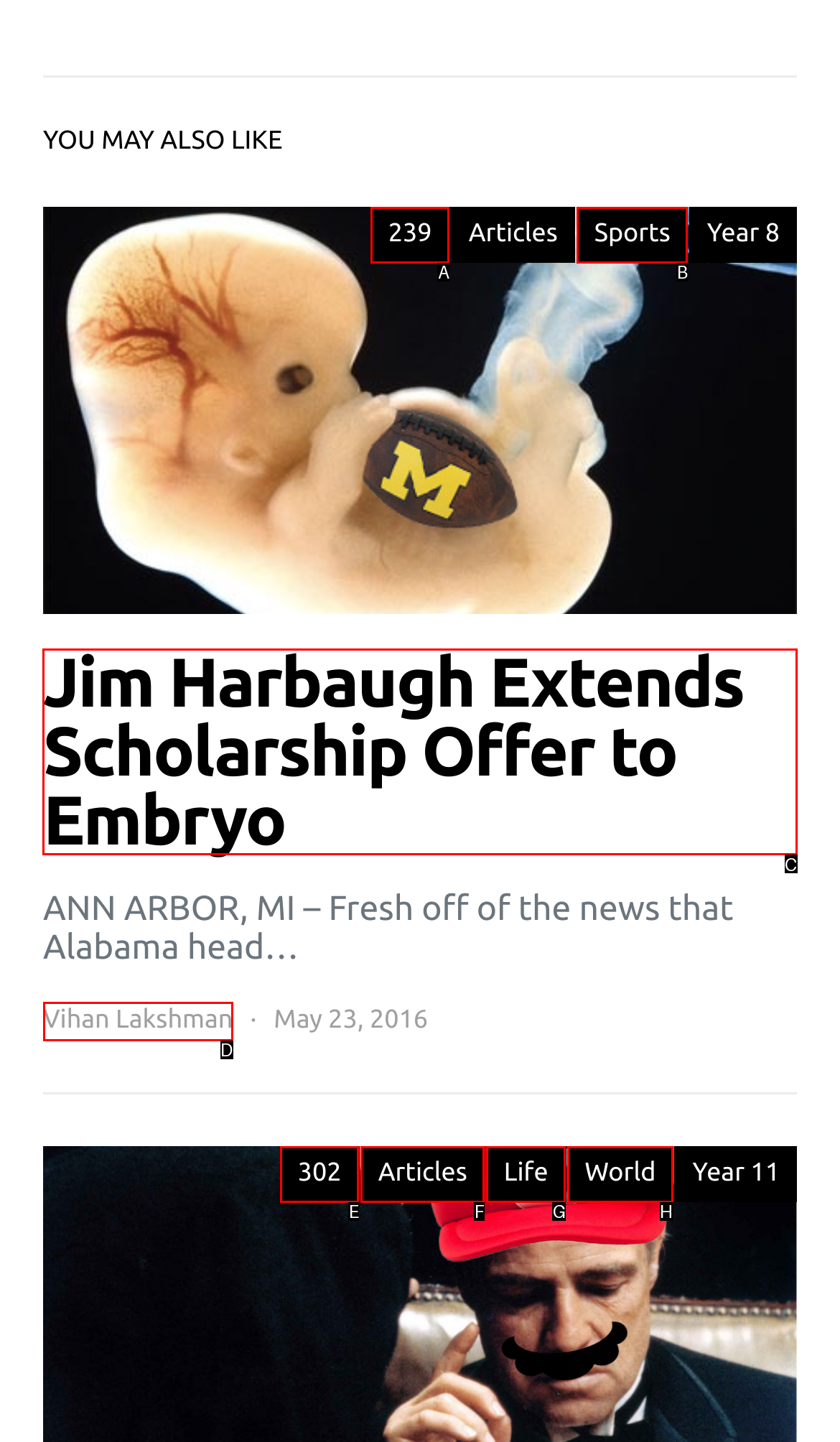Select the HTML element that needs to be clicked to carry out the task: click on the link to read about Jim Harbaugh extending a scholarship offer to an embryo
Provide the letter of the correct option.

C